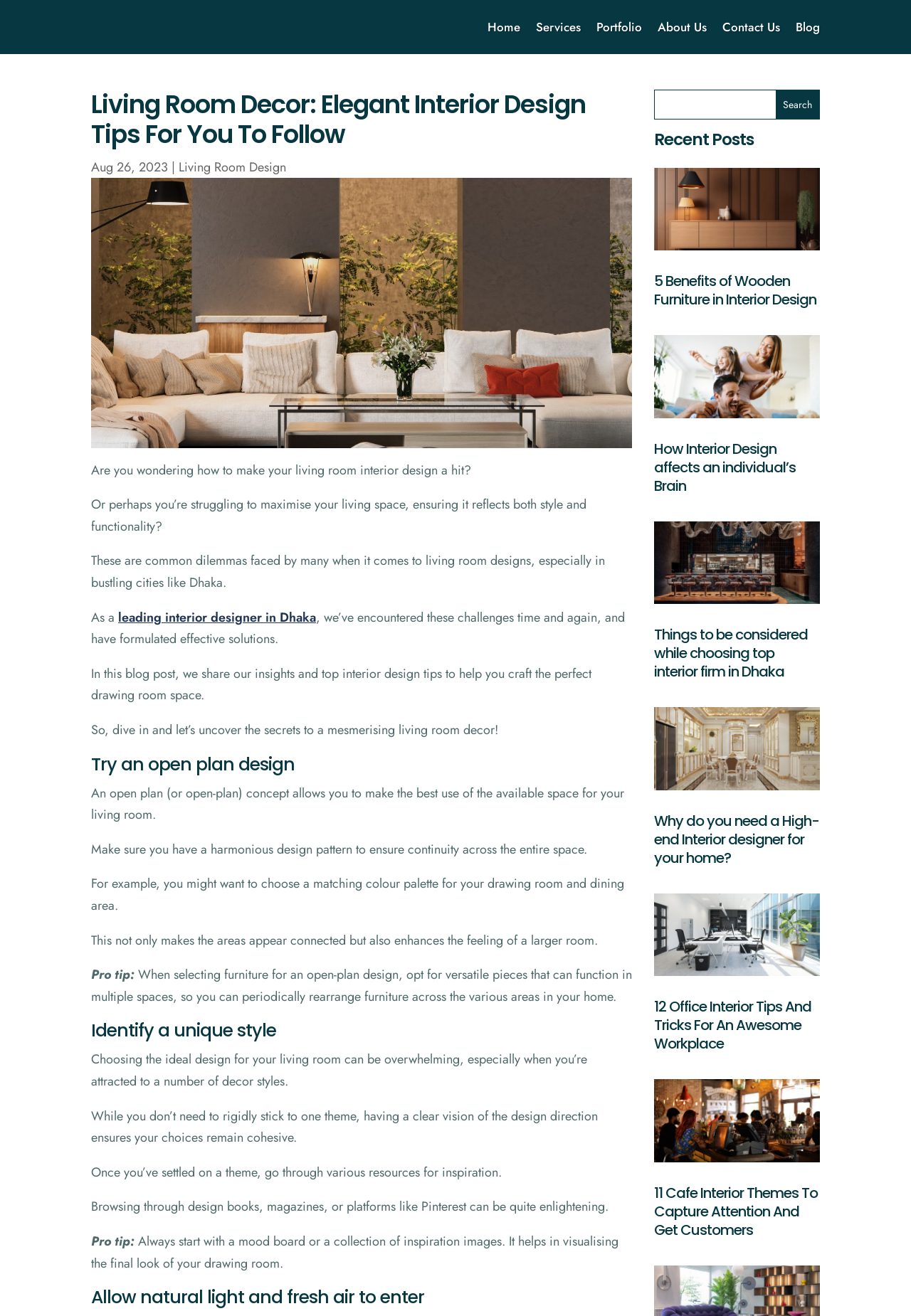Determine the bounding box for the described UI element: "About Us".

[0.722, 0.0, 0.776, 0.041]